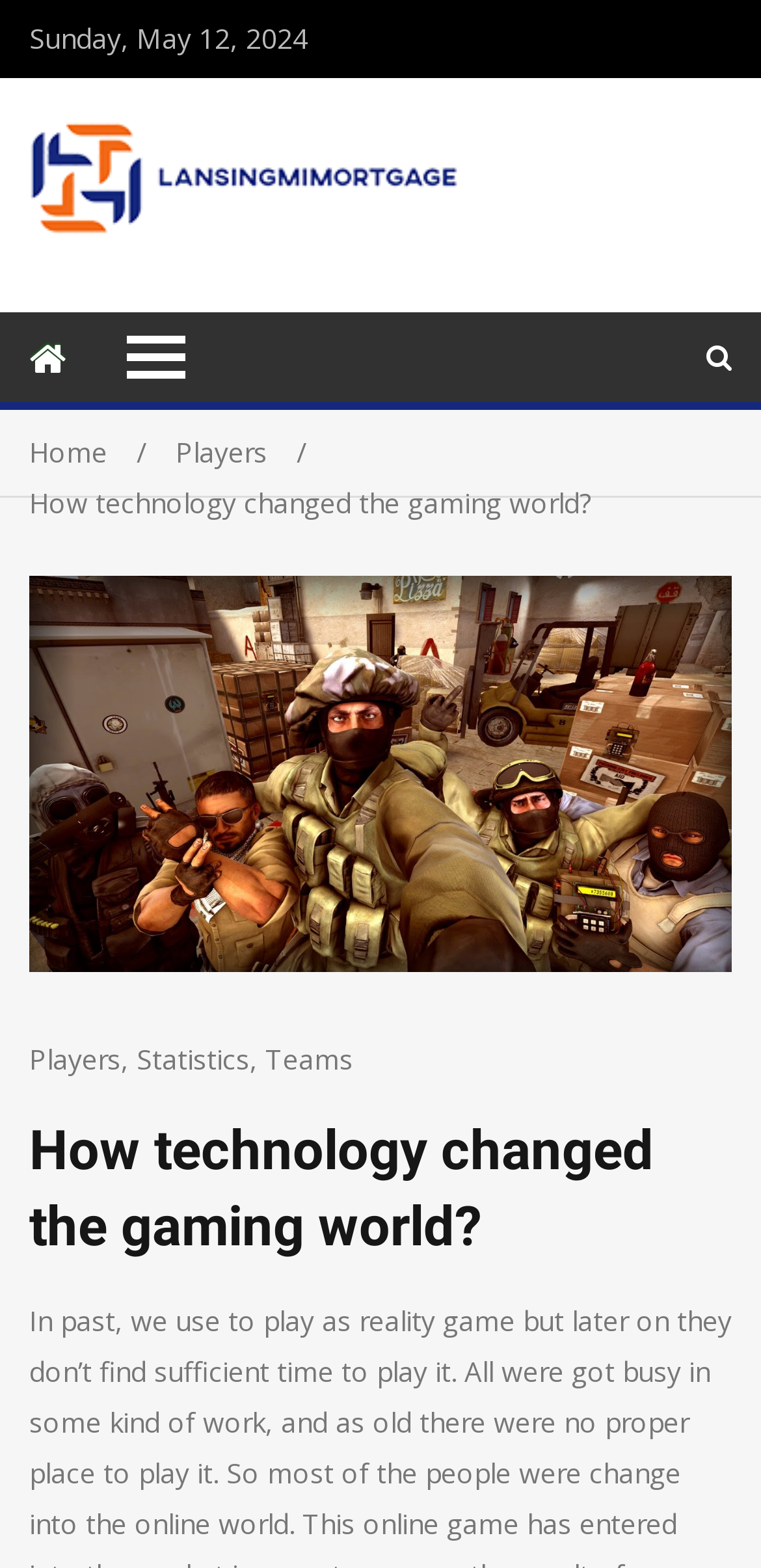How many links are in the breadcrumb navigation?
Deliver a detailed and extensive answer to the question.

I looked at the breadcrumb navigation section and found three links: 'Home/', 'Players/', and another one not explicitly labeled. Therefore, there are three links in the breadcrumb navigation.